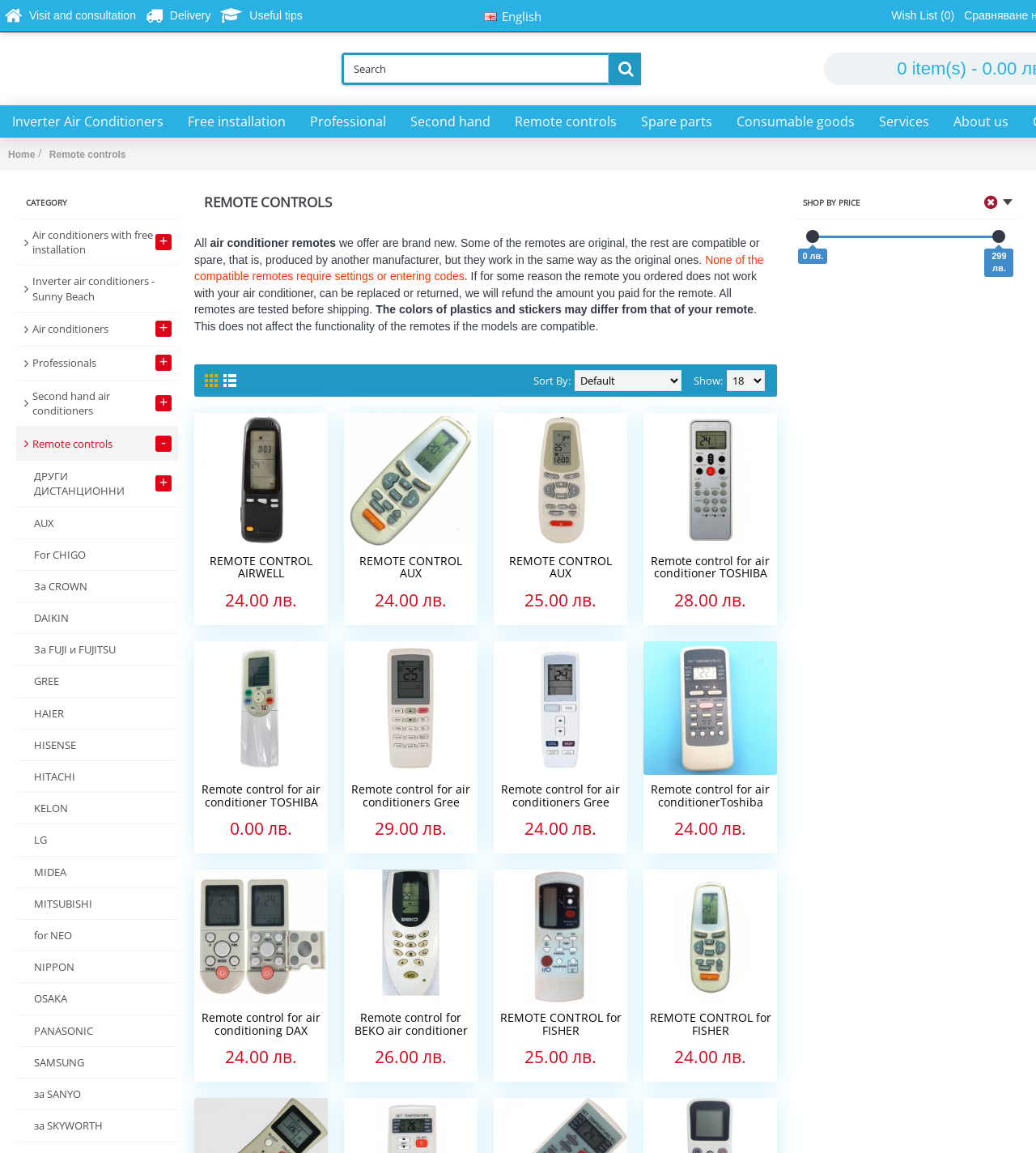Describe the entire webpage, focusing on both content and design.

This webpage is about remote controls for air conditioners from various brands. At the top, there is a navigation menu with links to different categories, including "Inverter Air Conditioners", "Free installation", "Professional", "Second hand", "Remote controls", "Spare parts", "Consumable goods", and "Services". Below the navigation menu, there is a search bar and a button to switch the language to English.

On the left side of the page, there is a list of links to different brands of air conditioners, including AUX, Chigo, Crown, Daikin, Fuji, Fujitsu, Gree, Haier, Hisense, Hitachi, Kelon, LG, Midea, Mitsubishi, Neo, Nippon, Osaka, Panasonic, Samsung, Sanyo, and Skyworth.

In the main content area, there is a heading "REMOTE CONTROLS" and a paragraph of text explaining that the remote controls offered are brand new and some are original while others are compatible or spare. The text also mentions that none of the compatible remotes require settings or entering codes and that they can be replaced or returned if they do not work with the air conditioner.

Below the text, there is a list of remote controls with images and links to each product. The list can be sorted by price or other criteria using the dropdown menus above the list. Each product has a brief description and a link to more information.

At the bottom of the page, there are links to other categories, including "Home", "Remote controls", and "About us". There is also a button to visit and consult, as well as links to delivery and useful tips.